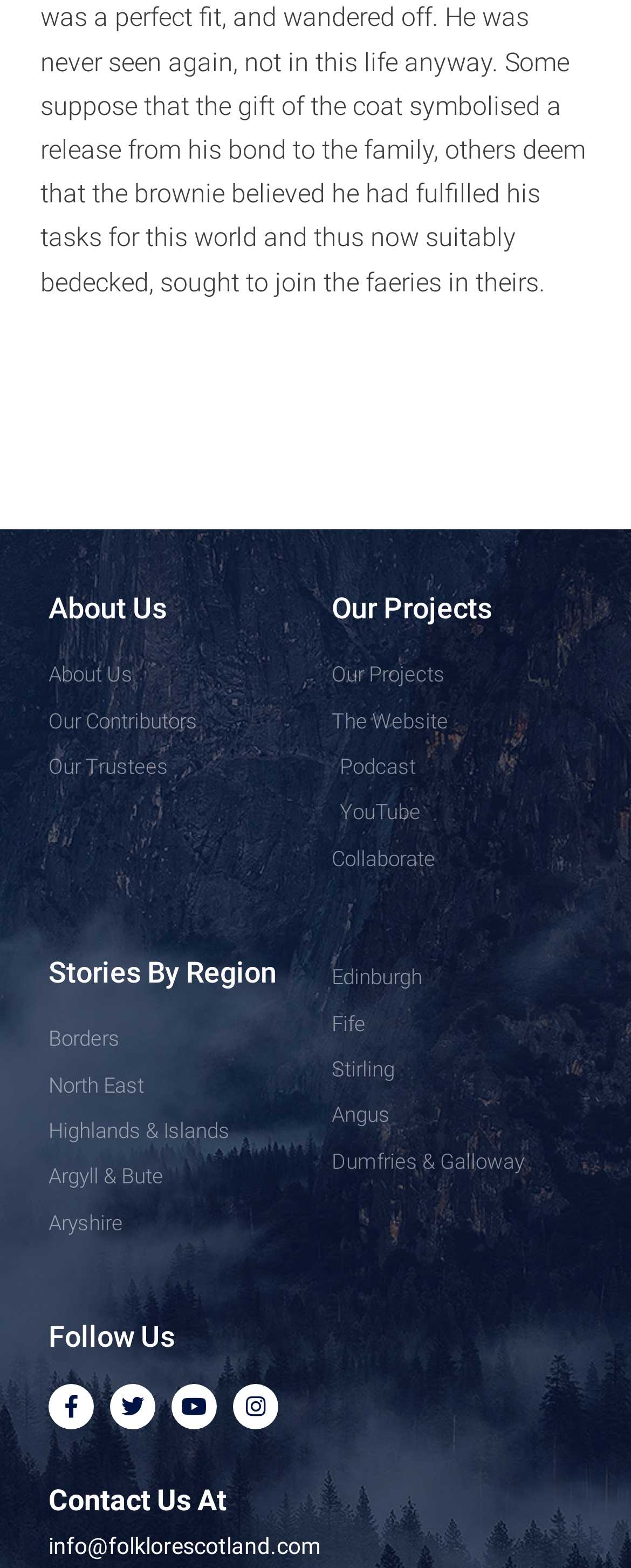Please indicate the bounding box coordinates of the element's region to be clicked to achieve the instruction: "visit Our Projects". Provide the coordinates as four float numbers between 0 and 1, i.e., [left, top, right, bottom].

[0.526, 0.418, 0.923, 0.442]